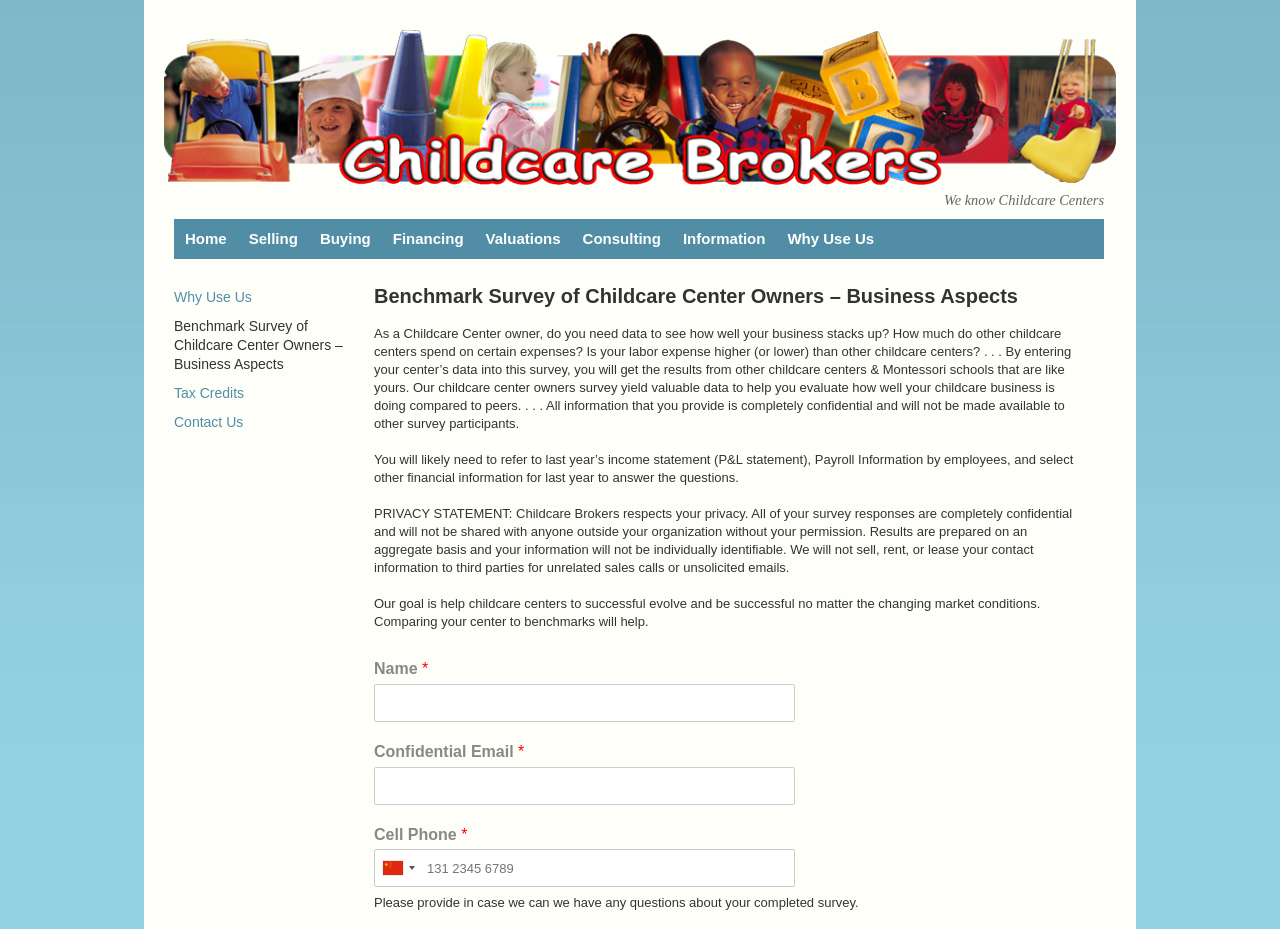Locate the bounding box coordinates of the element you need to click to accomplish the task described by this instruction: "Select your country from the dropdown list".

[0.293, 0.915, 0.329, 0.954]